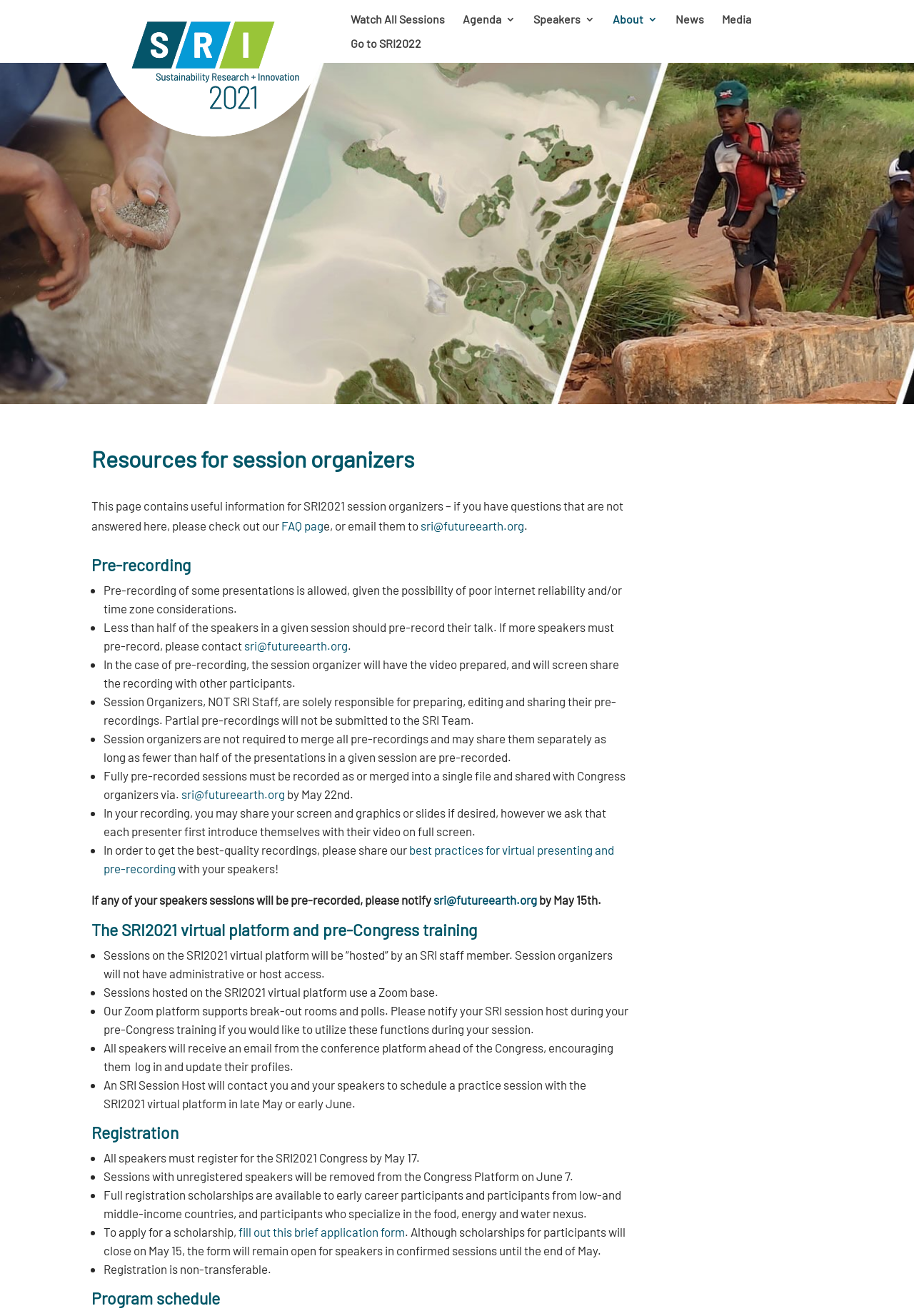Generate a thorough caption detailing the webpage content.

The webpage is dedicated to providing resources for session organizers of the Sustainability Research and Innovation Congress 2021. At the top, there is a logo image and a link to the congress's main page. Below that, there are several links to different sections of the congress, including "Watch All Sessions", "Agenda 3", "Speakers 3", "About 3", "News", "Media", and "Go to SRI2022".

The main content of the page is divided into several sections, each with a heading. The first section, "Resources for session organizers", provides an introduction to the page and invites organizers to check out the FAQ page or email the congress organizers if they have any questions.

The next section, "Pre-recording", outlines the rules and guidelines for pre-recording presentations. It explains that pre-recording is allowed, but less than half of the speakers in a session should pre-record their talks. The section also provides details on how to prepare, edit, and share pre-recordings.

The following section, "The SRI2021 virtual platform and pre-Congress training", discusses the virtual platform that will be used for the congress. It explains that sessions will be hosted by SRI staff members and that session organizers will not have administrative access. The section also mentions that the platform supports break-out rooms and polls.

The "Registration" section emphasizes the importance of registration for all speakers by May 17 and notes that sessions with unregistered speakers will be removed from the congress platform on June 7. It also mentions that full registration scholarships are available to certain participants.

Finally, the "Program schedule" section is likely to provide information about the congress's program schedule, but the details are not specified on this page.